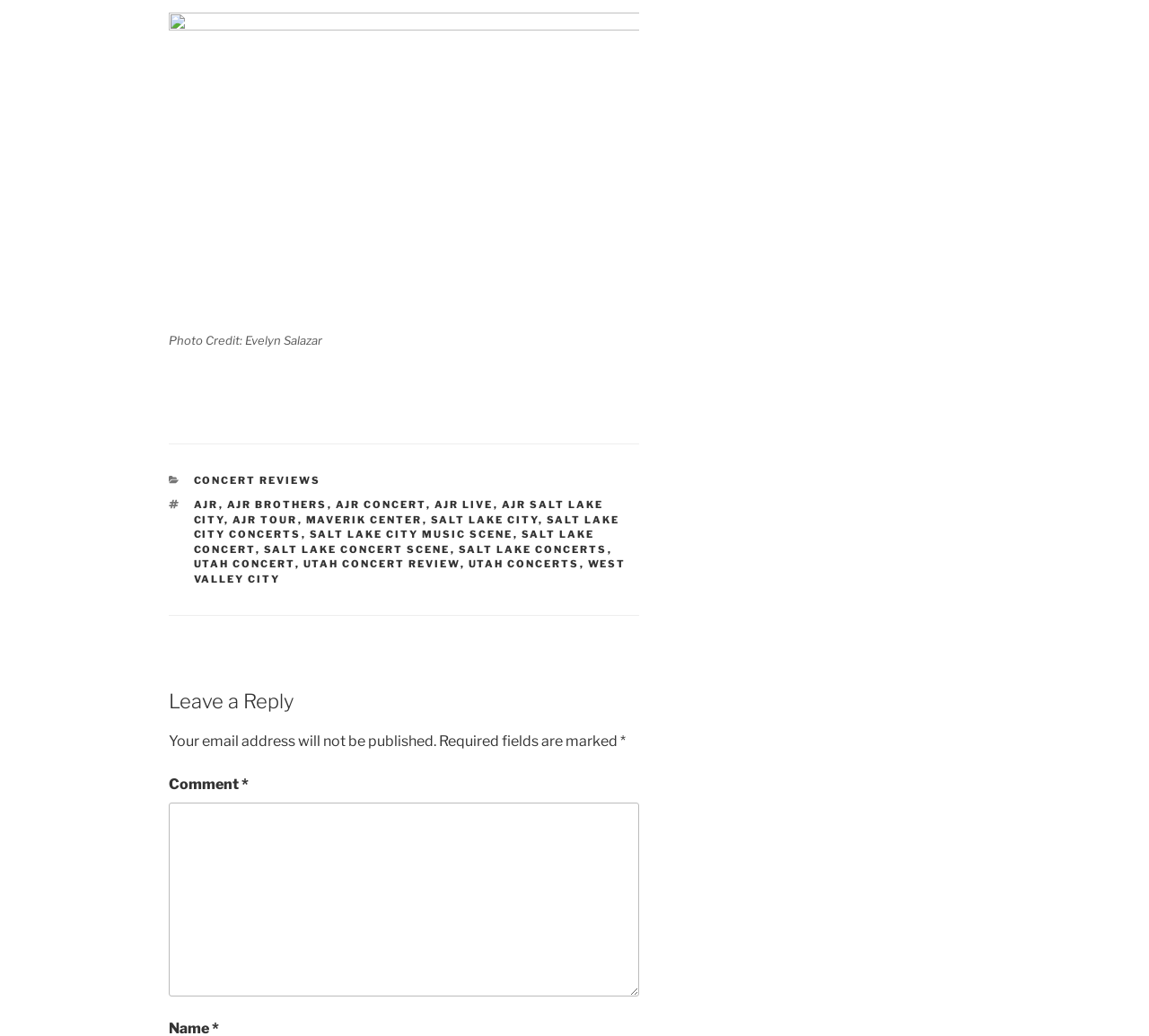What are the concert-related links in the footer?
Please answer the question with a detailed and comprehensive explanation.

The footer element contains multiple link elements with text such as 'AJR', 'AJR Brothers', 'AJR Concert', etc., indicating that these are concert-related links.